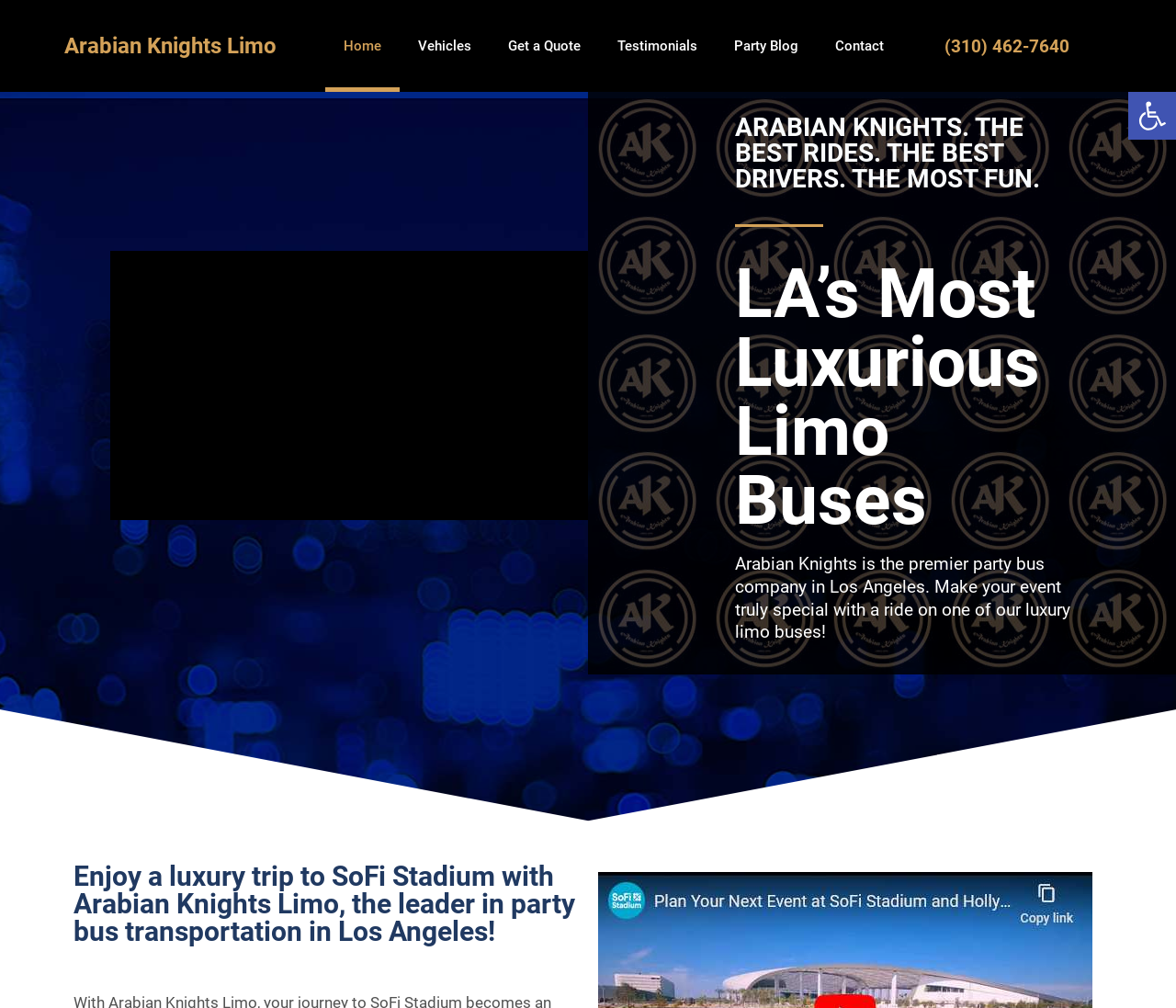What is the description of Arabian Knights Limo?
Can you provide an in-depth and detailed response to the question?

I found the description by reading the StaticText element that says 'Arabian Knights is the premier party bus company in Los Angeles...'.